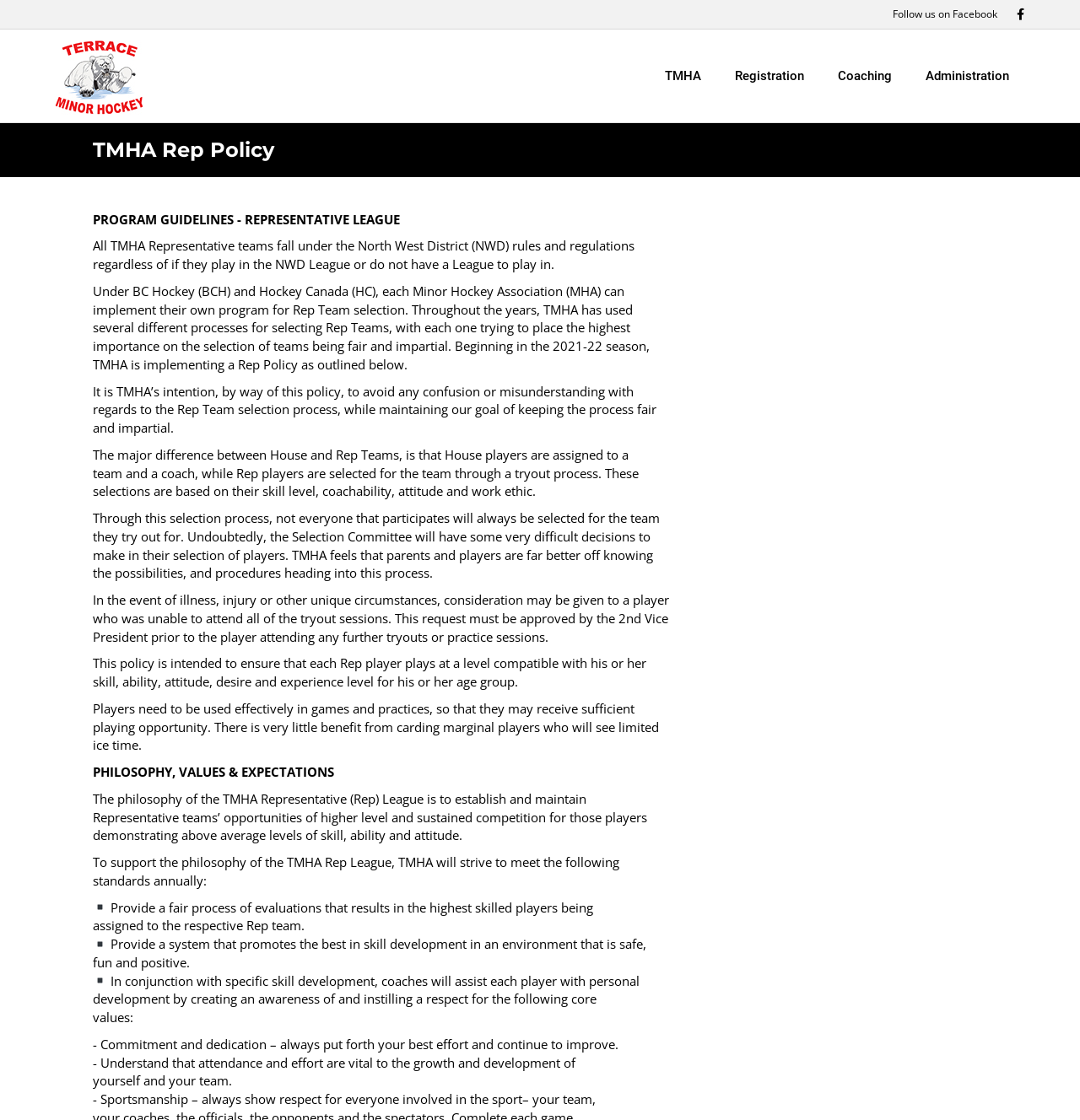Please answer the following question using a single word or phrase: What is the role of the 2nd Vice President in the tryout process?

Approve special requests